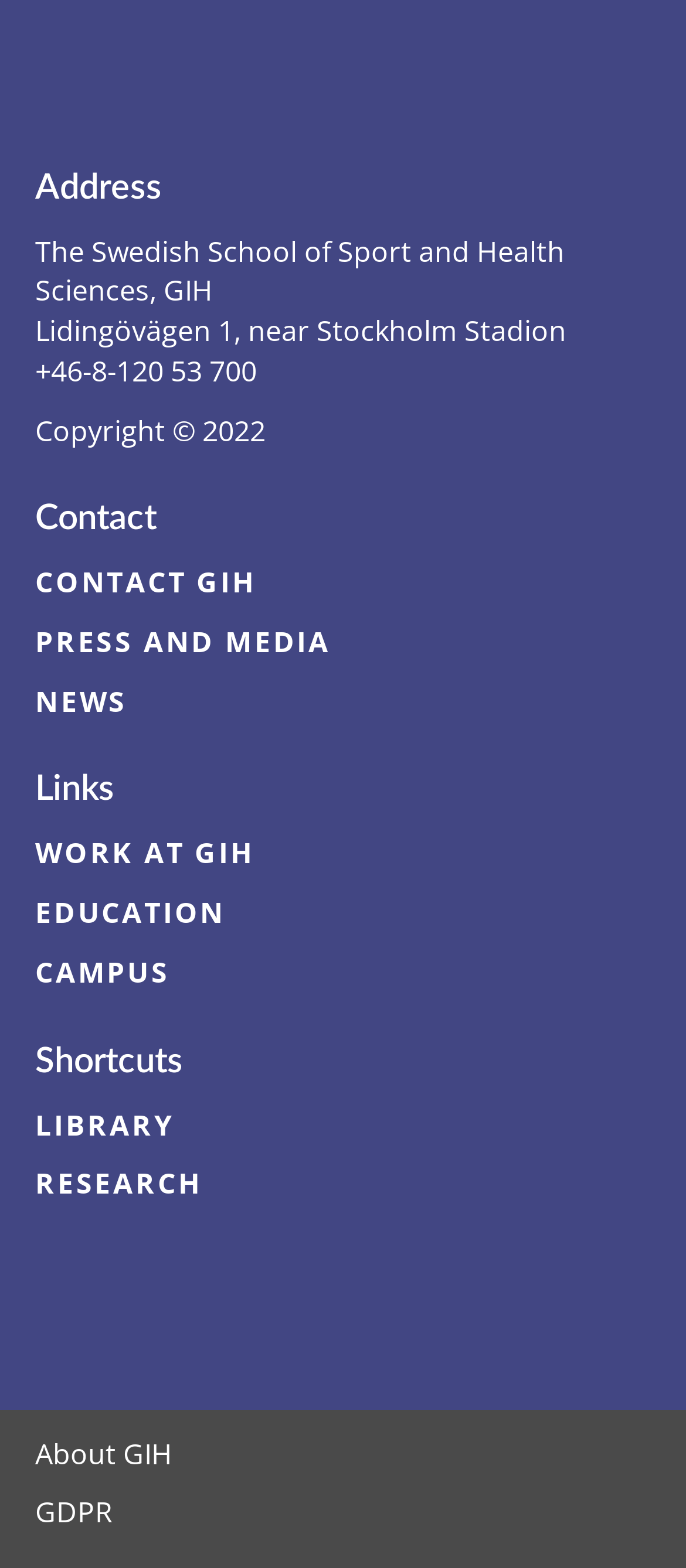Locate the UI element described by About GIH and provide its bounding box coordinates. Use the format (top-left x, top-left y, bottom-right x, bottom-right y) with all values as floating point numbers between 0 and 1.

[0.051, 0.915, 0.251, 0.94]